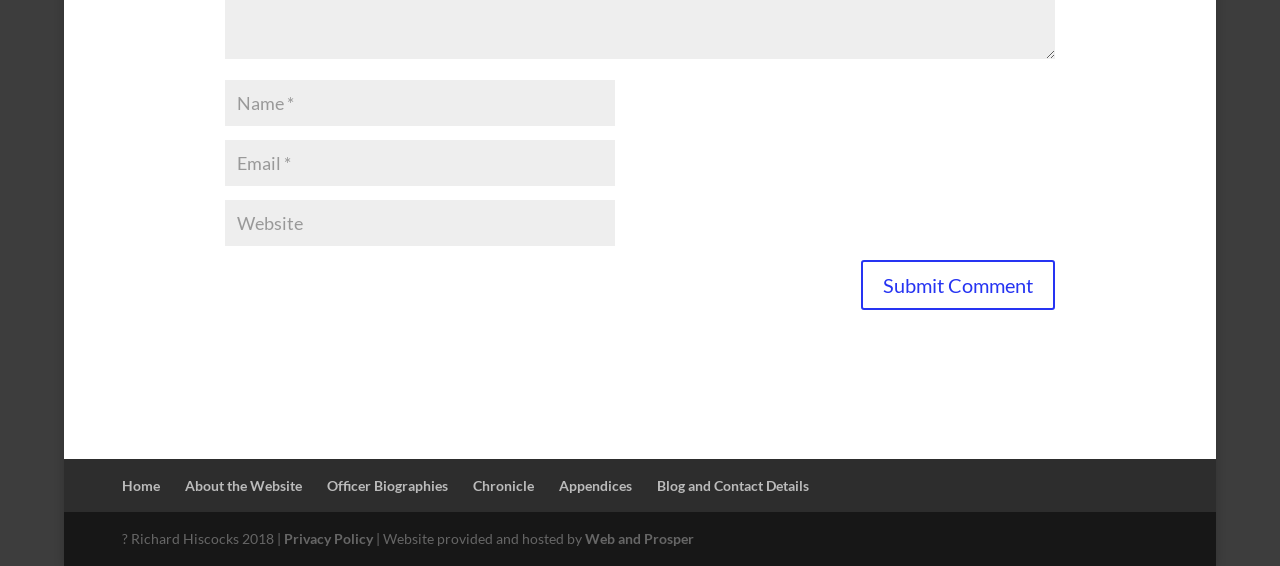Please respond in a single word or phrase: 
Who is the author of the website?

Richard Hiscocks